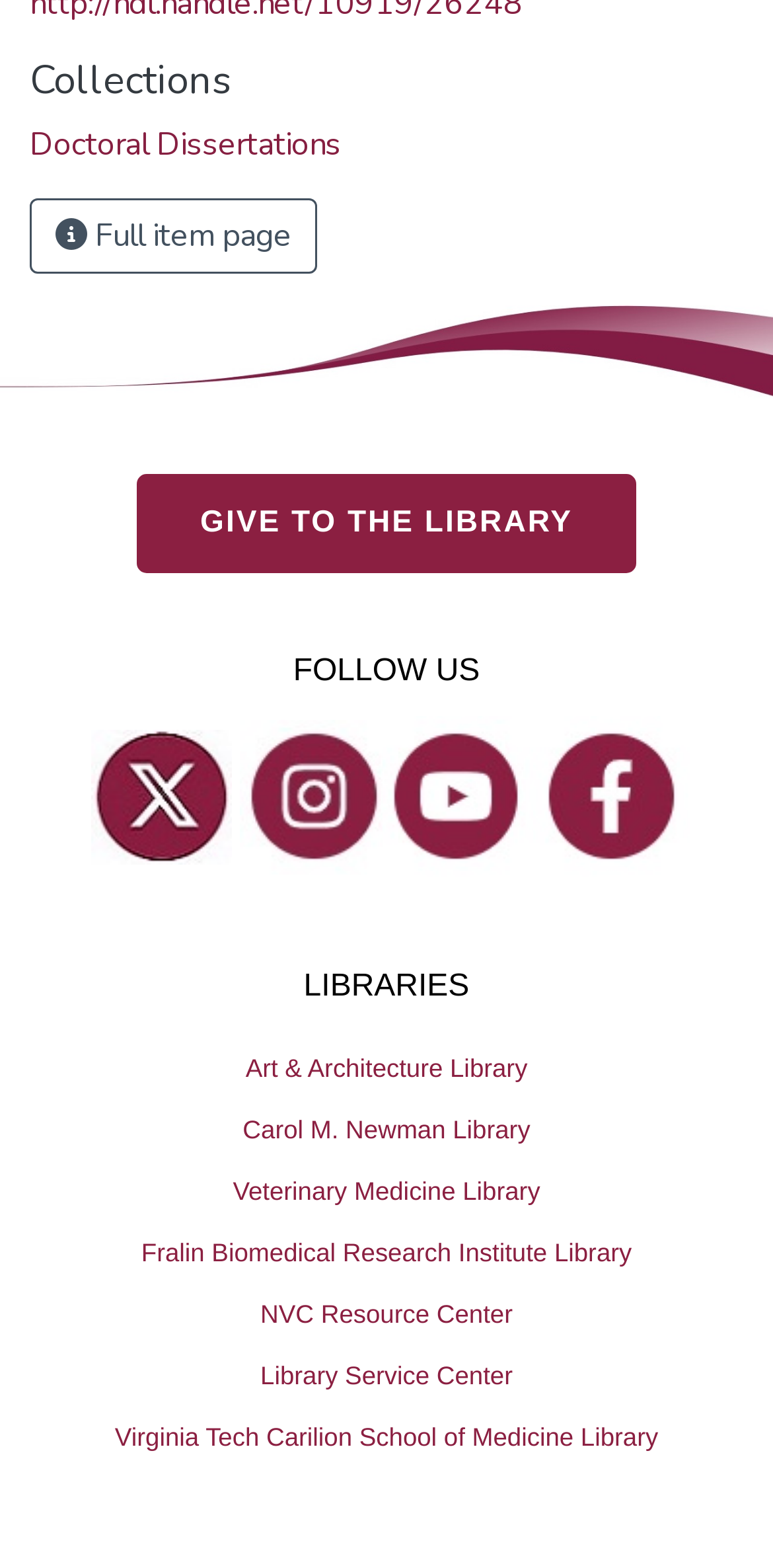Identify the bounding box coordinates necessary to click and complete the given instruction: "Go to Art & Architecture Library".

[0.0, 0.662, 1.0, 0.701]